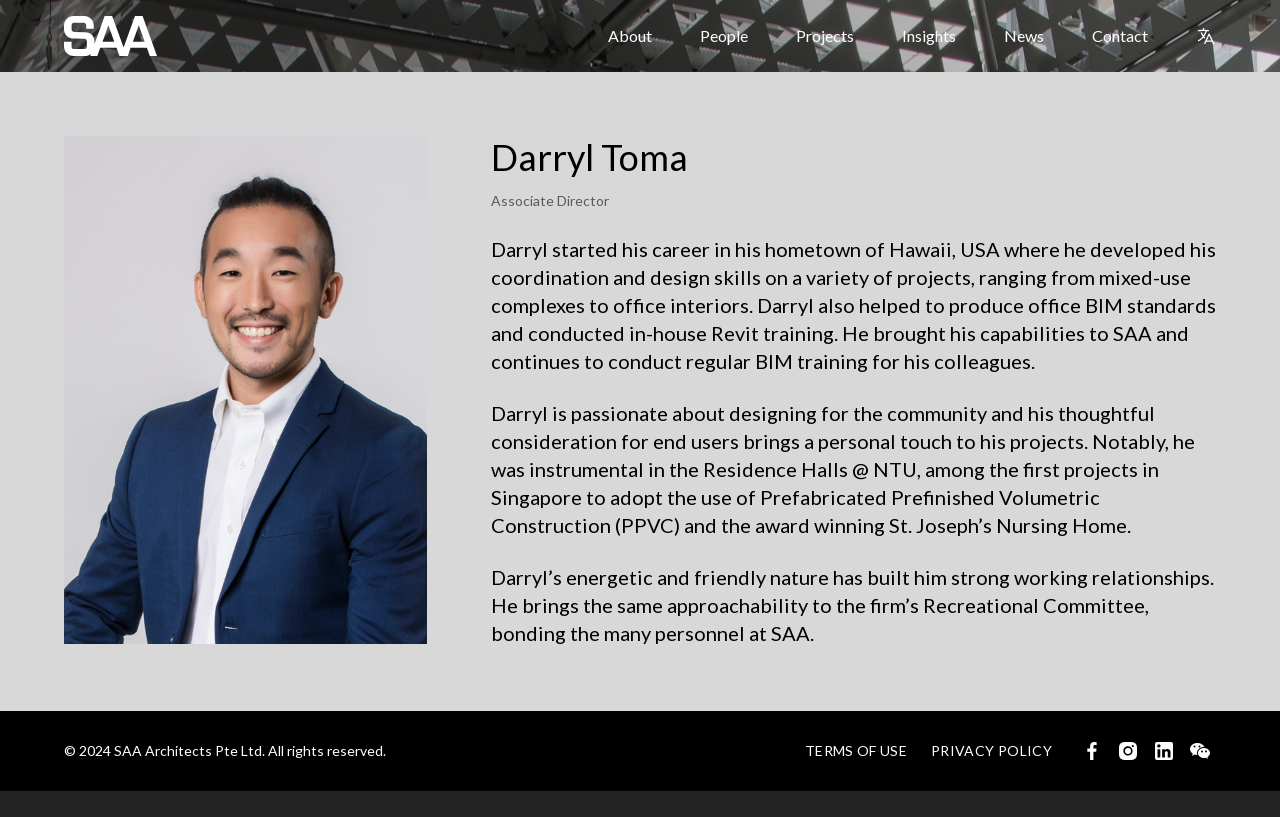Given the description of the UI element: "Privacy Policy", predict the bounding box coordinates in the form of [left, top, right, bottom], with each value being a float between 0 and 1.

[0.727, 0.907, 0.822, 0.931]